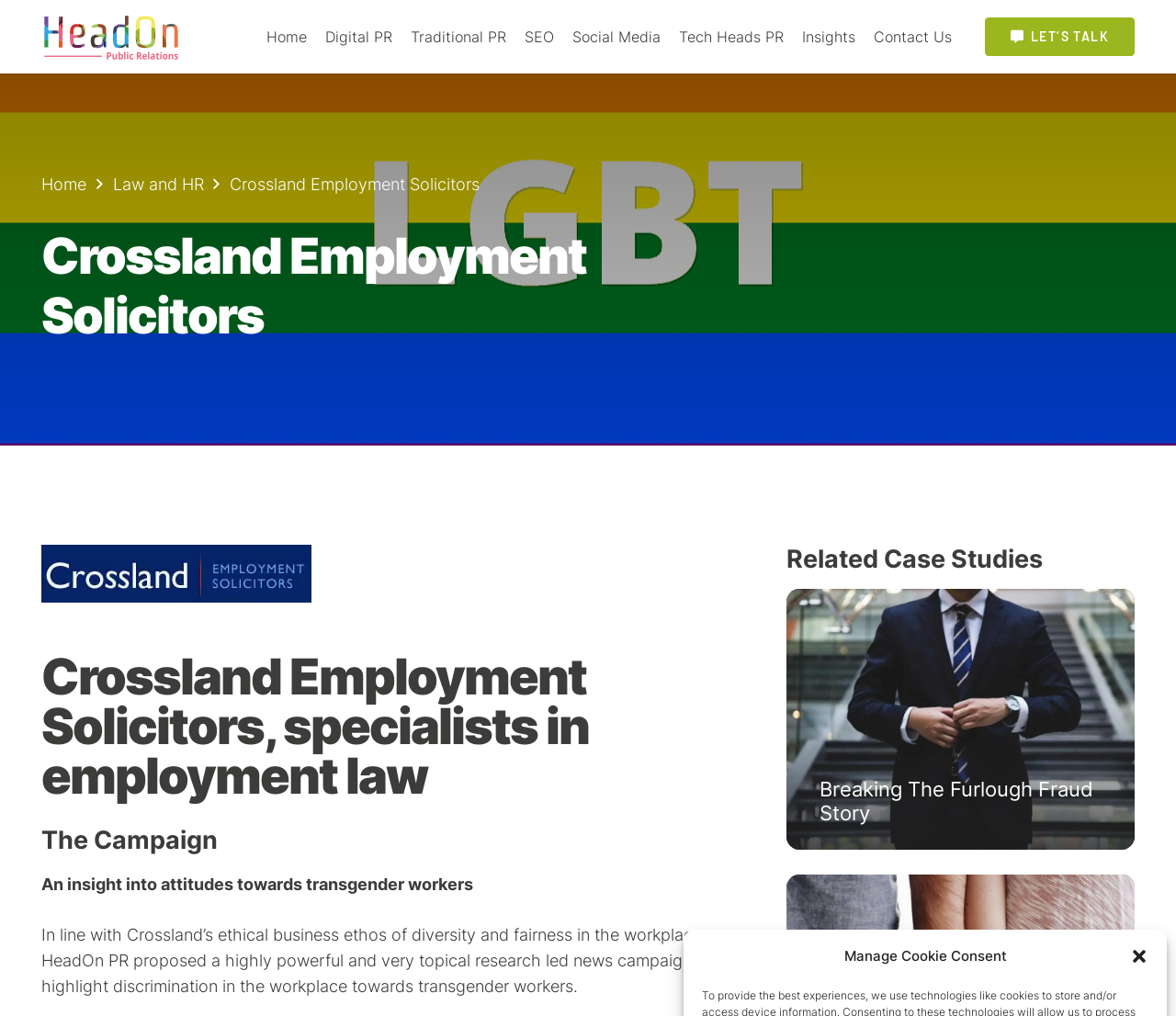Please look at the image and answer the question with a detailed explanation: What is the topic of the research led news campaign?

According to the webpage, the research led news campaign proposed by HeadOn PR is about discrimination in the workplace, specifically towards transgender workers, as mentioned in the StaticText 'An insight into attitudes towards transgender workers'.